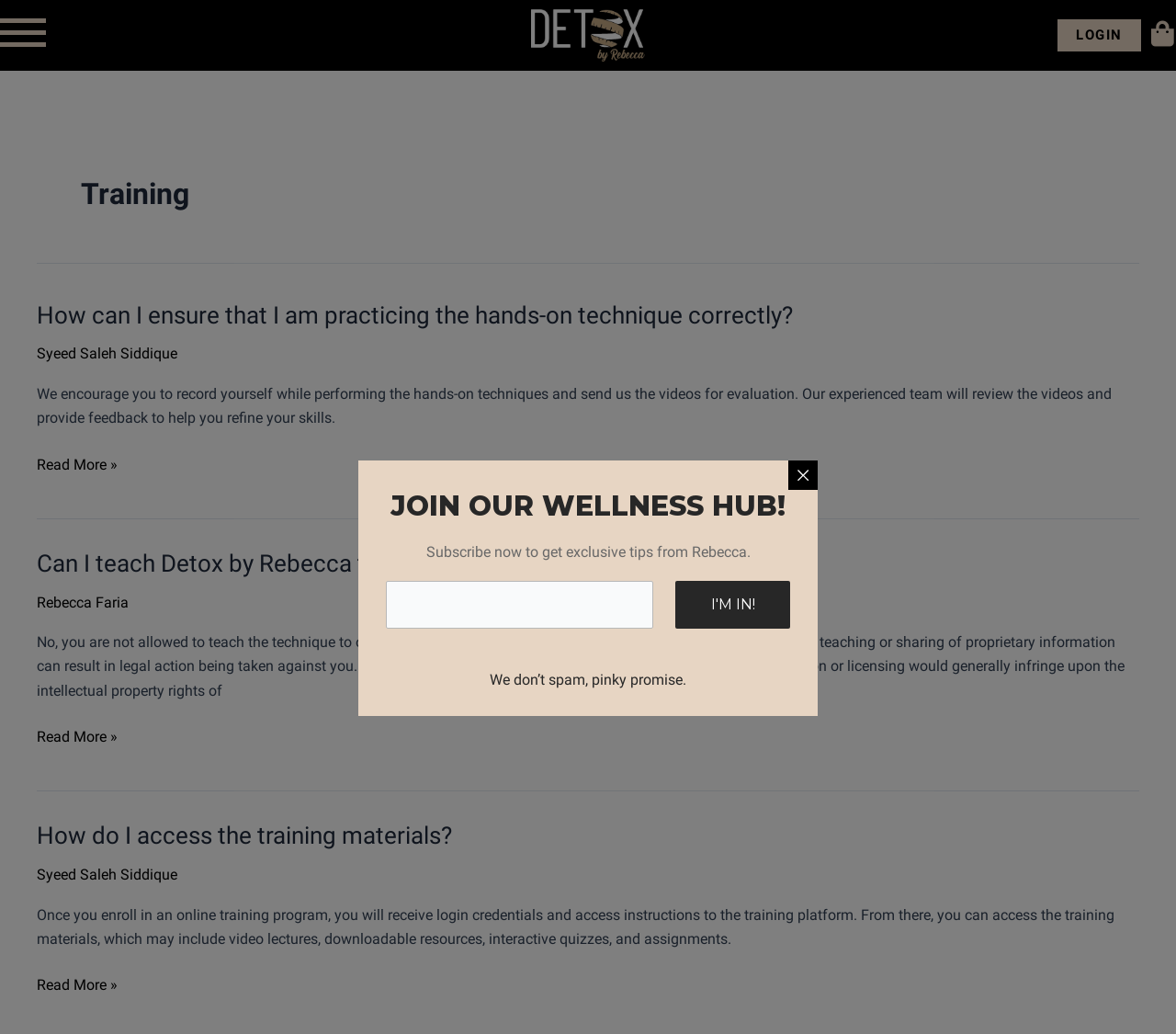Kindly provide the bounding box coordinates of the section you need to click on to fulfill the given instruction: "Read more about how to ensure hands-on technique is correct".

[0.031, 0.438, 0.1, 0.461]